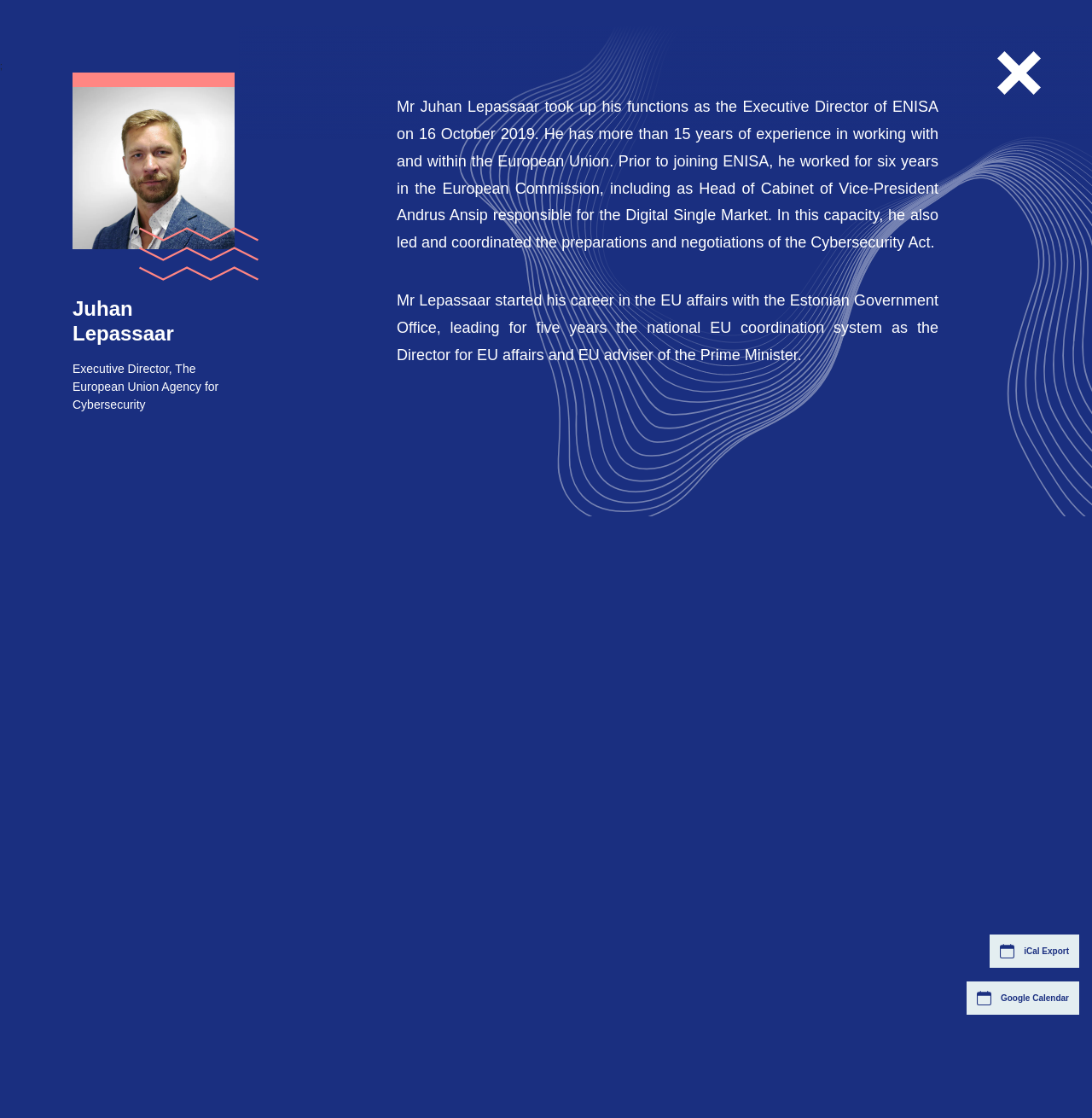Write an extensive caption that covers every aspect of the webpage.

The webpage is about Juhan Lepassaar, the Executive Director of the European Union Agency for Cybersecurity. At the top right corner, there are two links, "iCal Export" and "Google Calendar", placed side by side. Below these links, there is a main section that occupies most of the page. 

In the main section, there is a link at the top right corner. To the left of this link, there is a semicolon. Below the link and the semicolon, there is a heading with the name "Juhan Lepassaar". Under the heading, there is a description of his position, "Executive Director, The European Union Agency for Cybersecurity". 

Following this, there are two paragraphs of text that describe Juhan Lepassaar's experience and career. The first paragraph mentions his experience working with and within the European Union, including his role as Head of Cabinet of Vice-President Andrus Ansip. The second paragraph describes his early career in the Estonian Government Office, where he led the national EU coordination system as the Director for EU affairs and EU adviser of the Prime Minister.